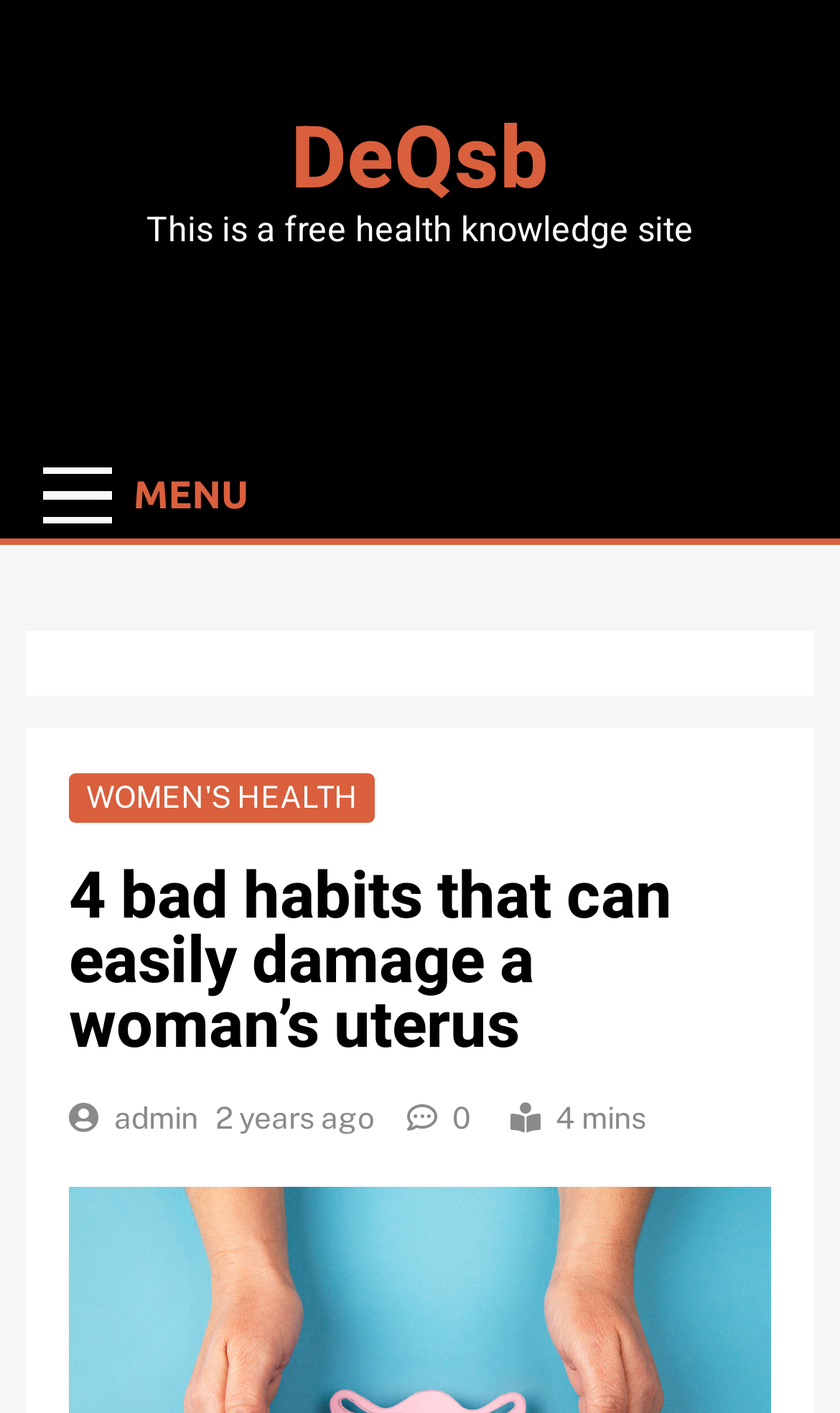Please find the main title text of this webpage.

4 bad habits that can easily damage a woman’s uterus